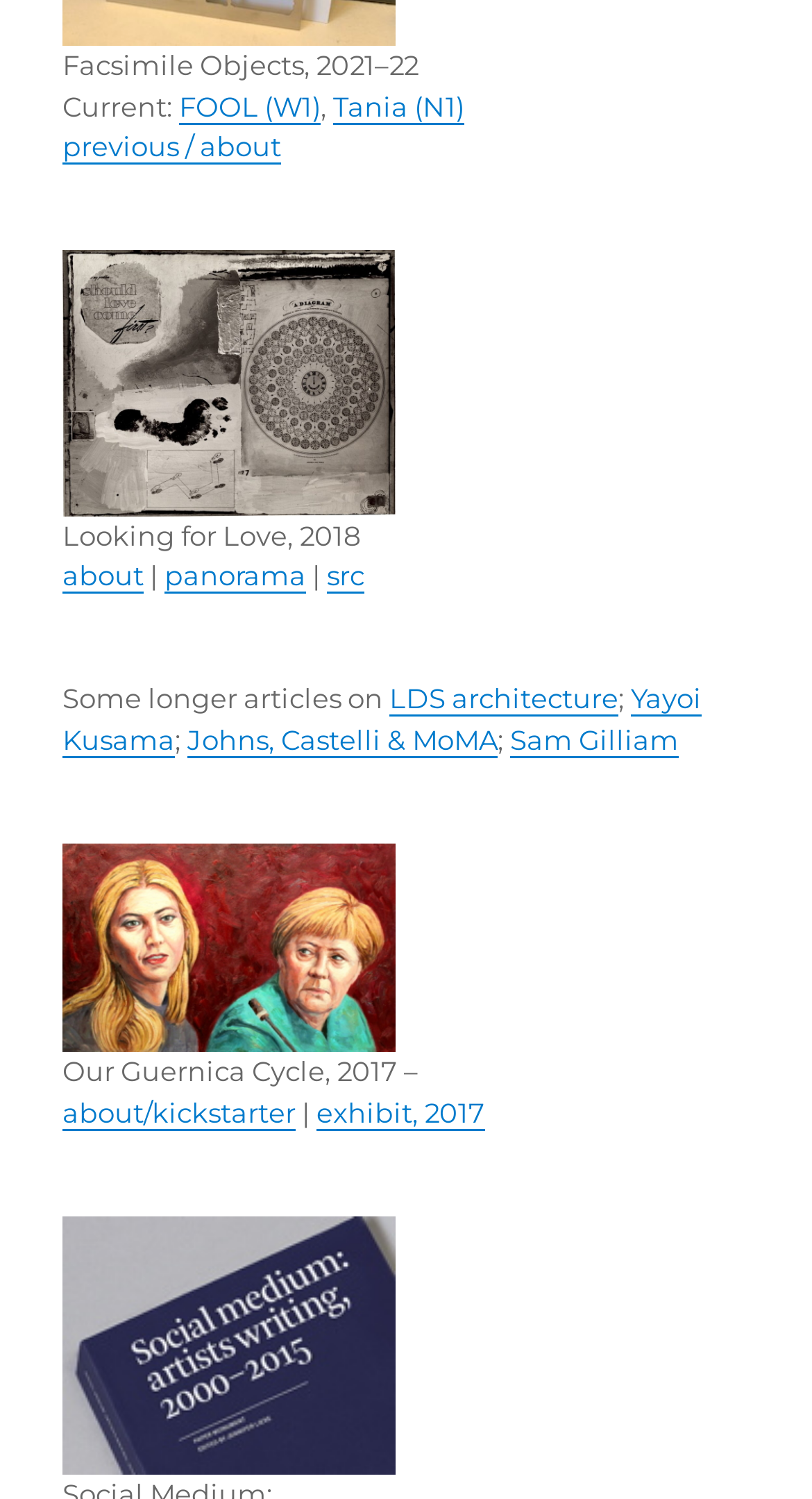Please identify the coordinates of the bounding box that should be clicked to fulfill this instruction: "Explore panorama".

[0.203, 0.373, 0.377, 0.395]